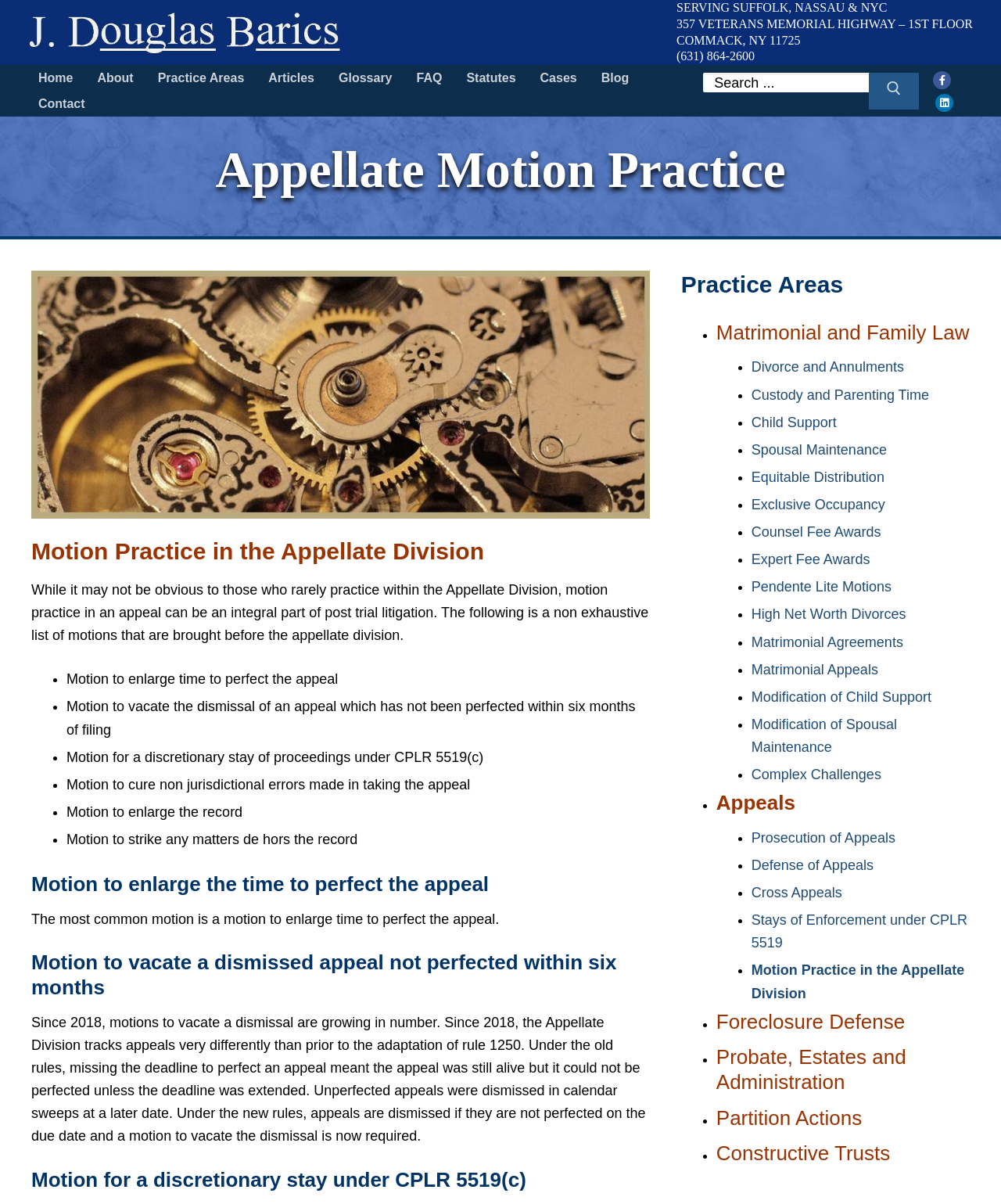Can you specify the bounding box coordinates of the area that needs to be clicked to fulfill the following instruction: "Read about motion practice appellate division"?

[0.031, 0.225, 0.649, 0.436]